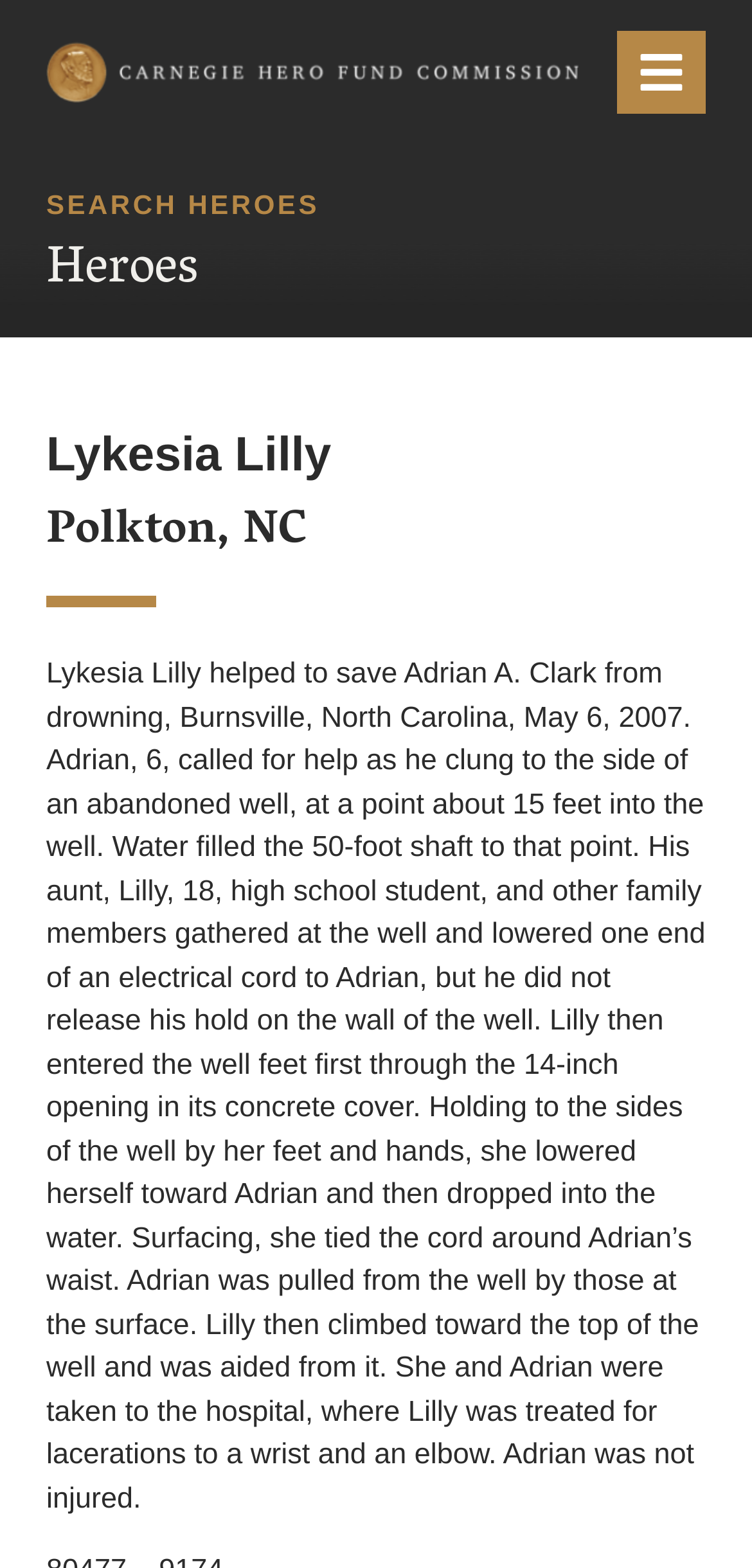Find and provide the bounding box coordinates for the UI element described with: "Carnegie Hero Fund Commission".

[0.062, 0.027, 0.769, 0.065]